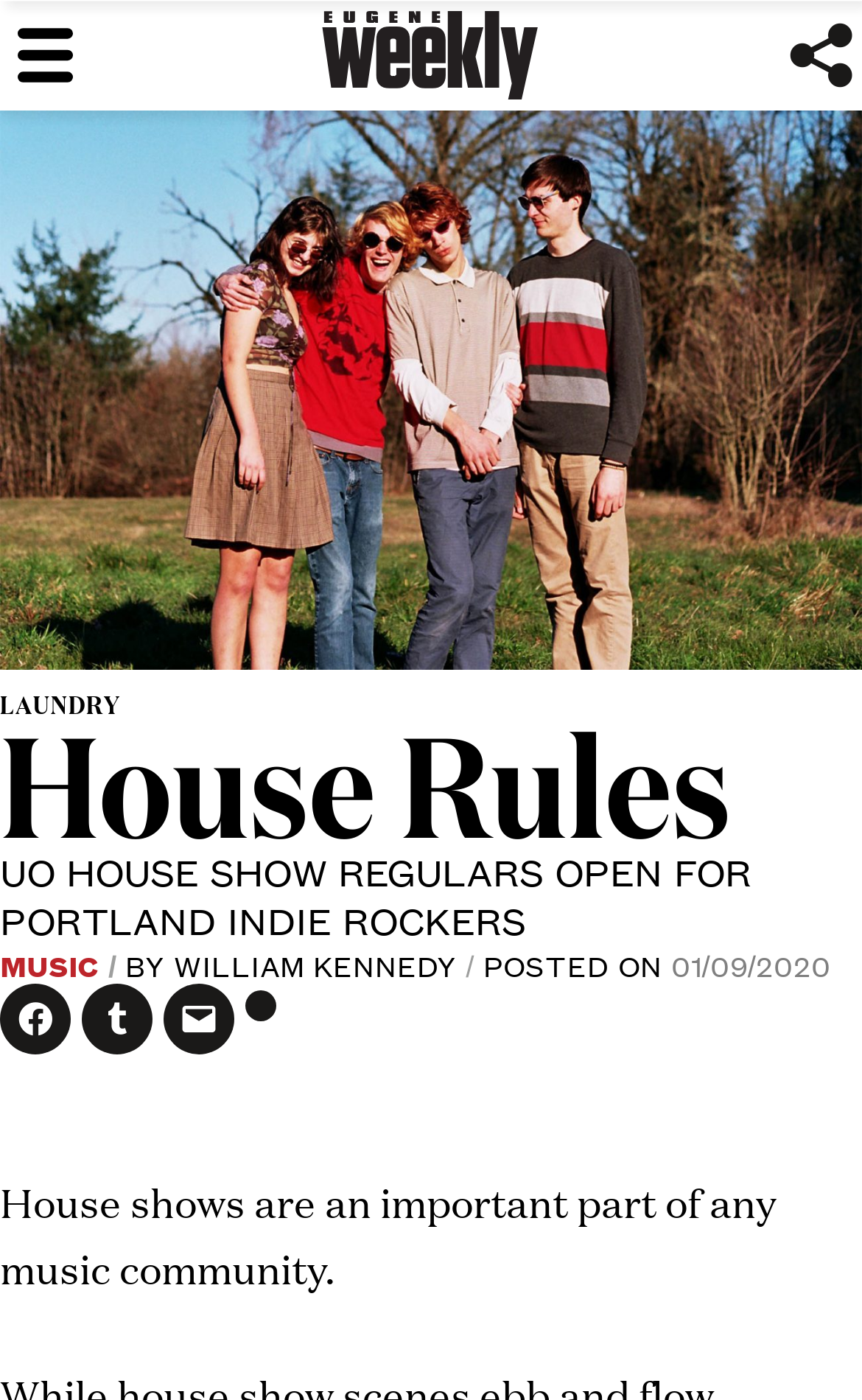Kindly determine the bounding box coordinates for the area that needs to be clicked to execute this instruction: "Click the 'Allow all' button".

None